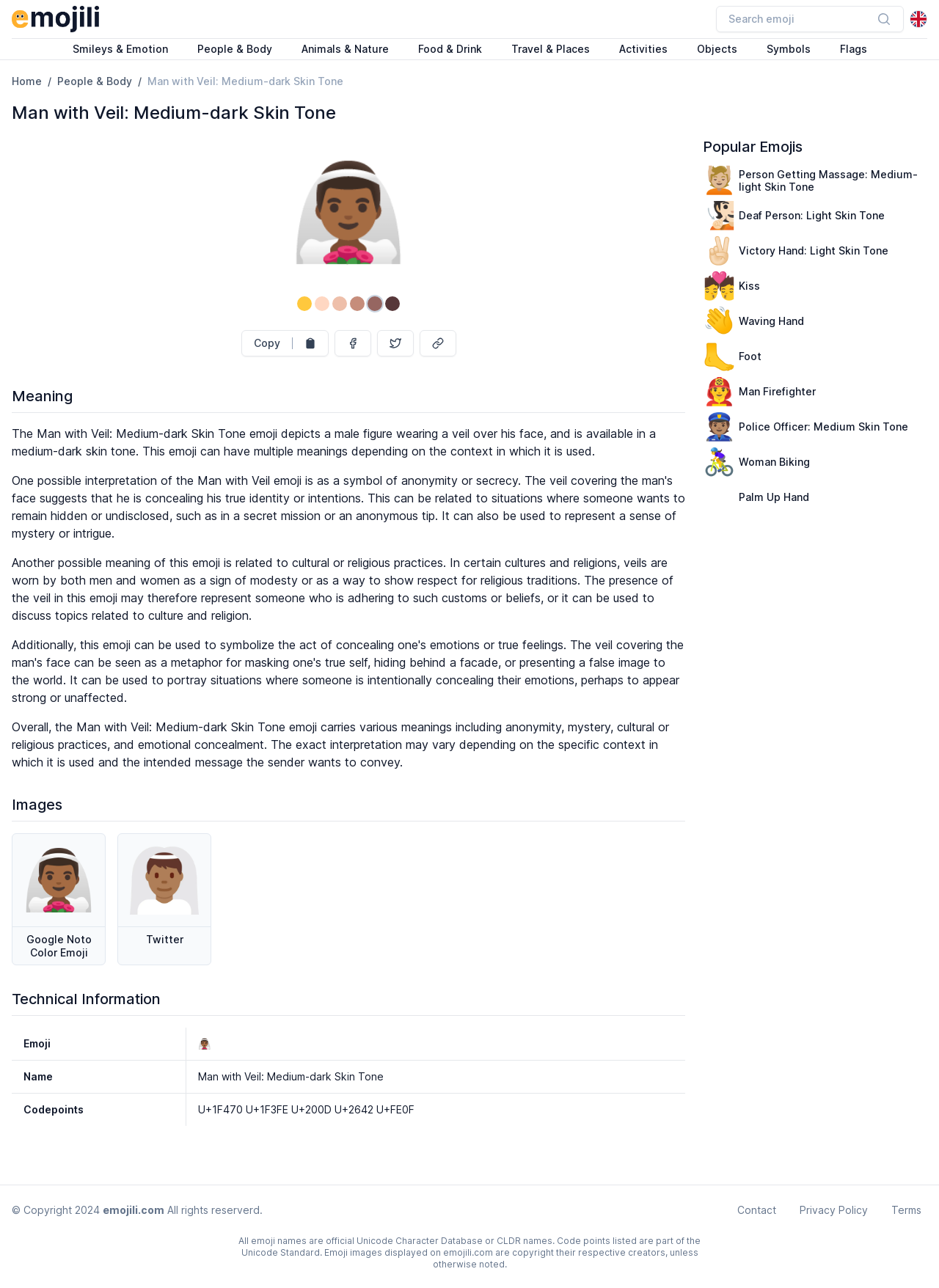Identify the bounding box coordinates for the region of the element that should be clicked to carry out the instruction: "View Man with Veil emoji meaning". The bounding box coordinates should be four float numbers between 0 and 1, i.e., [left, top, right, bottom].

[0.157, 0.058, 0.366, 0.068]